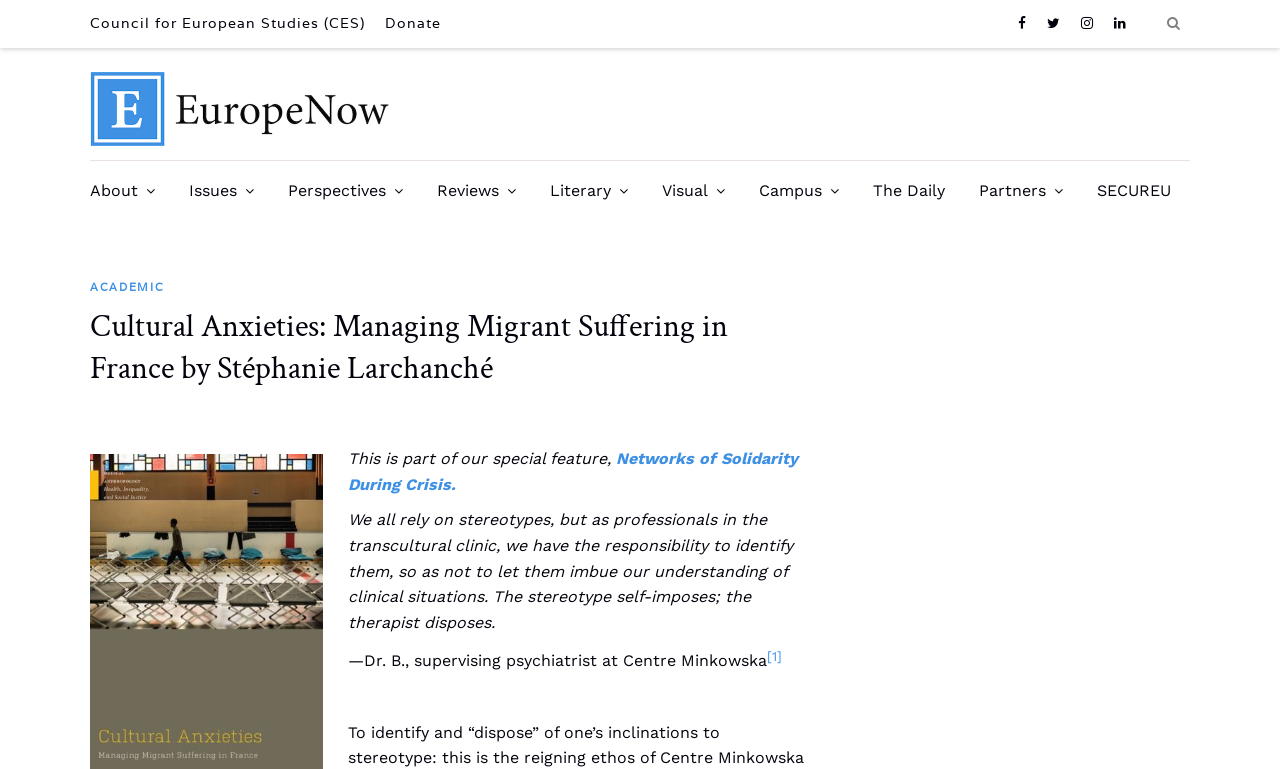Highlight the bounding box of the UI element that corresponds to this description: "Español".

None